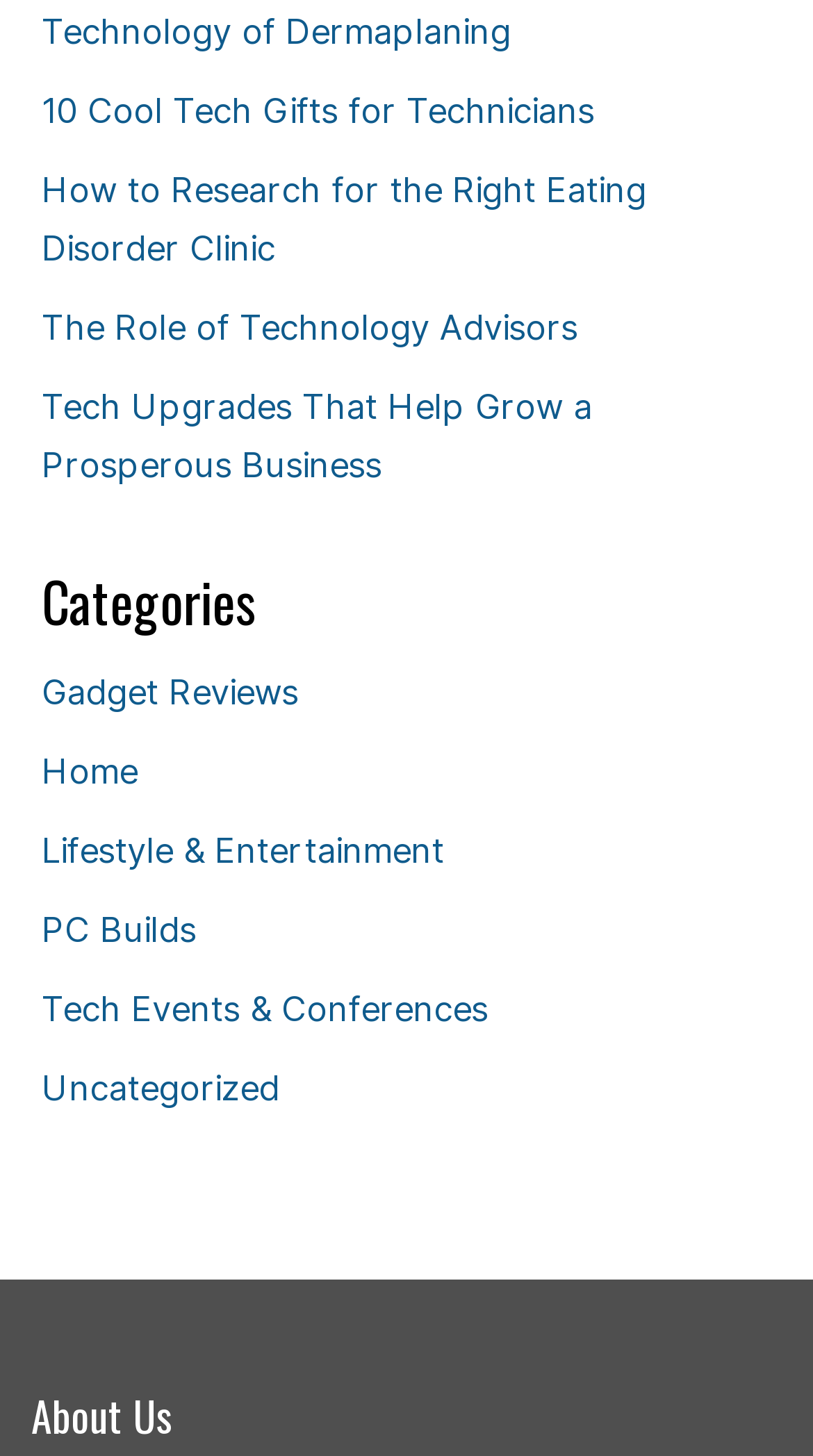Answer the question briefly using a single word or phrase: 
What is the category above 'Home'?

Categories